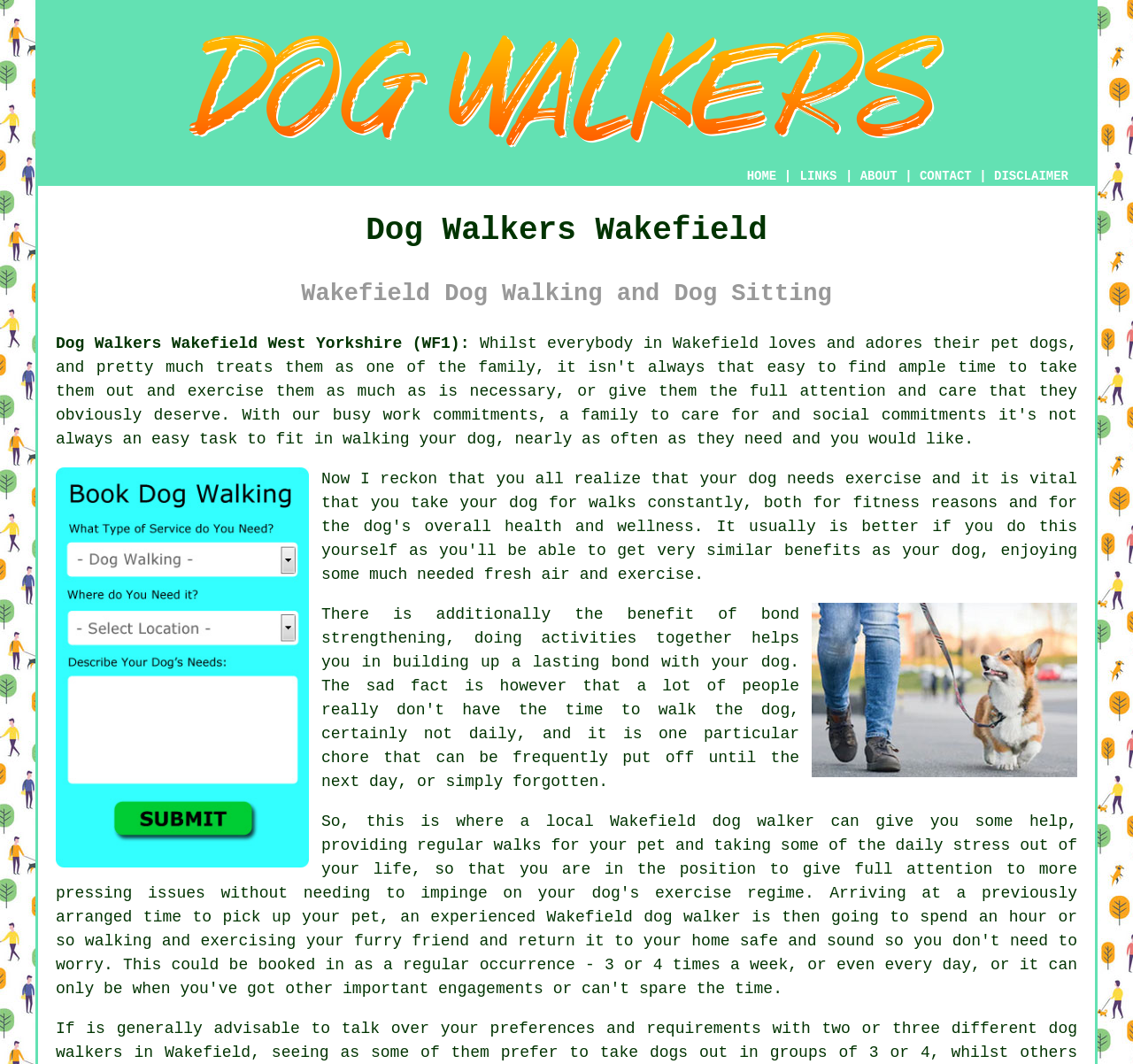Find the bounding box of the UI element described as follows: "LINKS".

[0.705, 0.158, 0.739, 0.173]